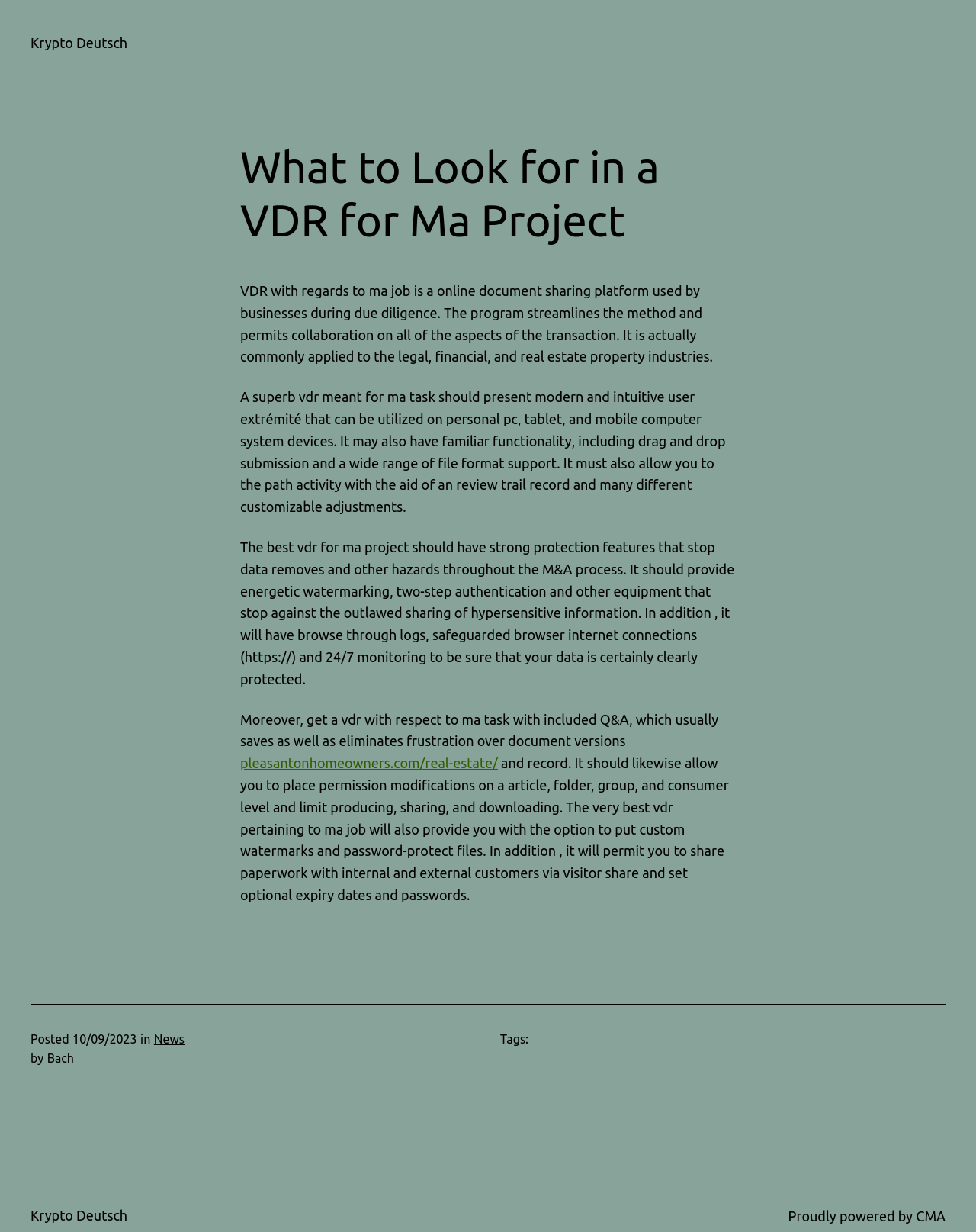When was the article posted?
Please provide a comprehensive answer based on the contents of the image.

The posting date is mentioned at the bottom of the webpage, specifically in the format 'Posted 10/09/2023'.